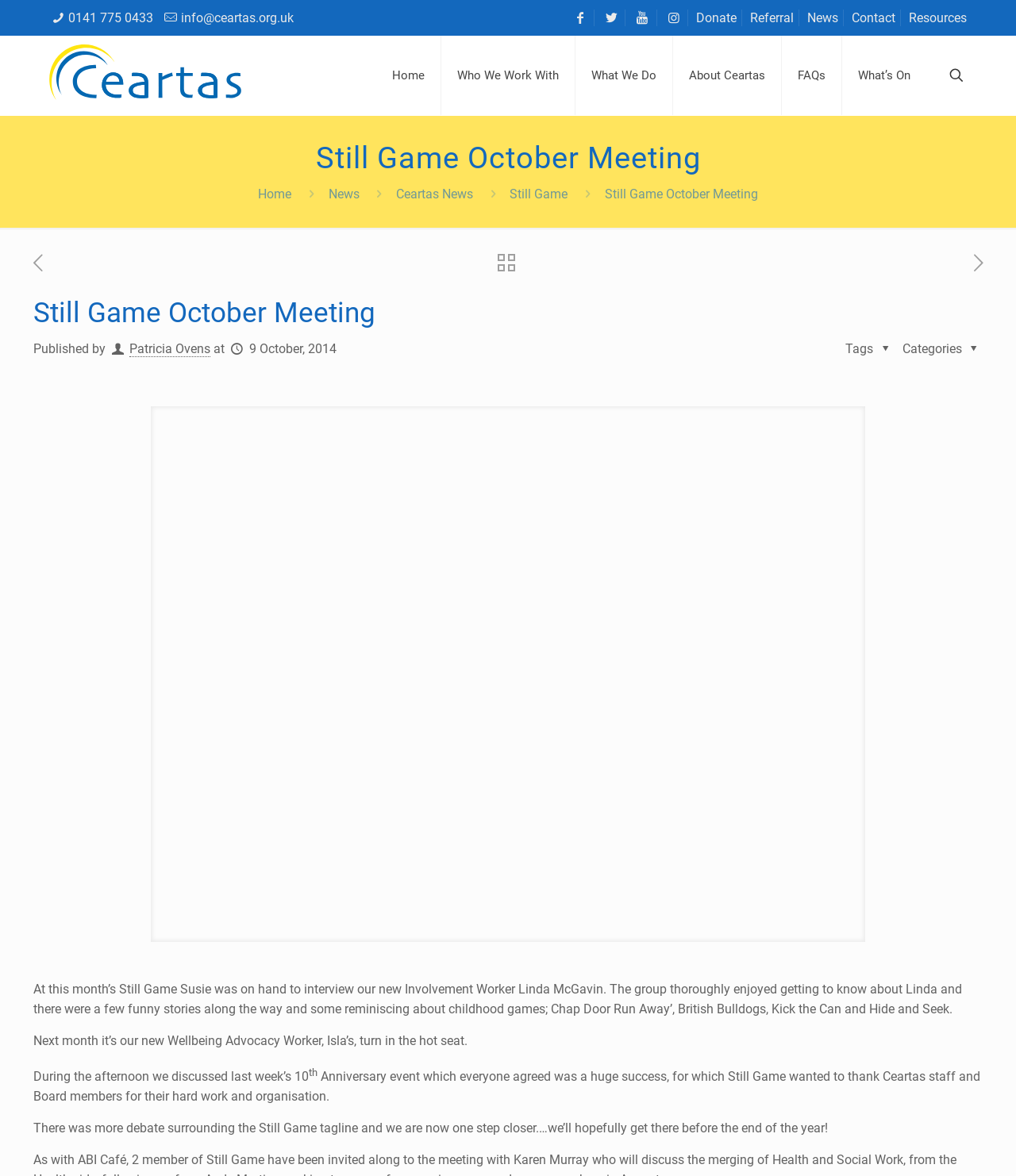Please identify the bounding box coordinates of the area that needs to be clicked to fulfill the following instruction: "click phone number."

[0.067, 0.009, 0.151, 0.022]